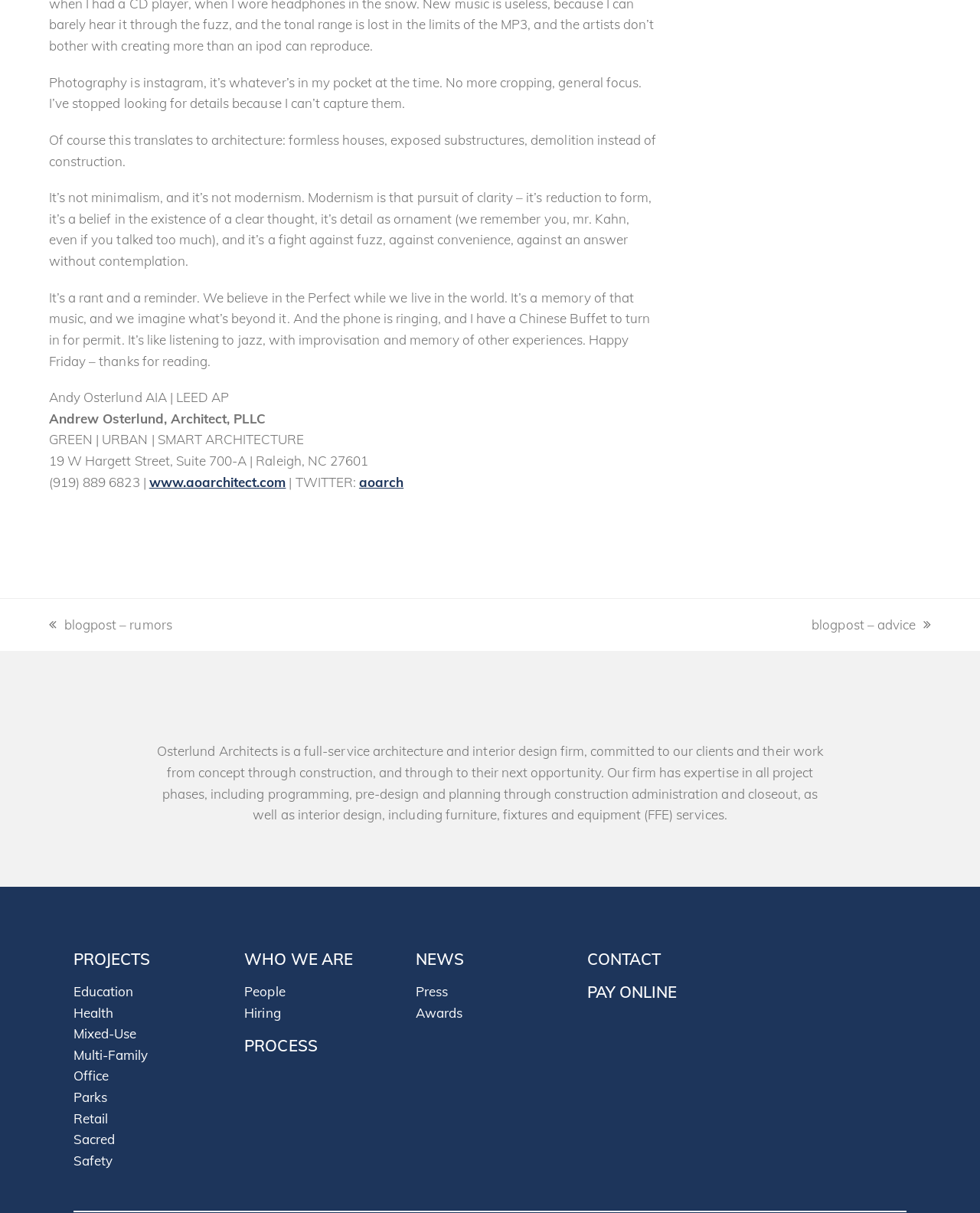Provide a brief response to the question below using a single word or phrase: 
What is the website of the firm?

www.aoarchitect.com